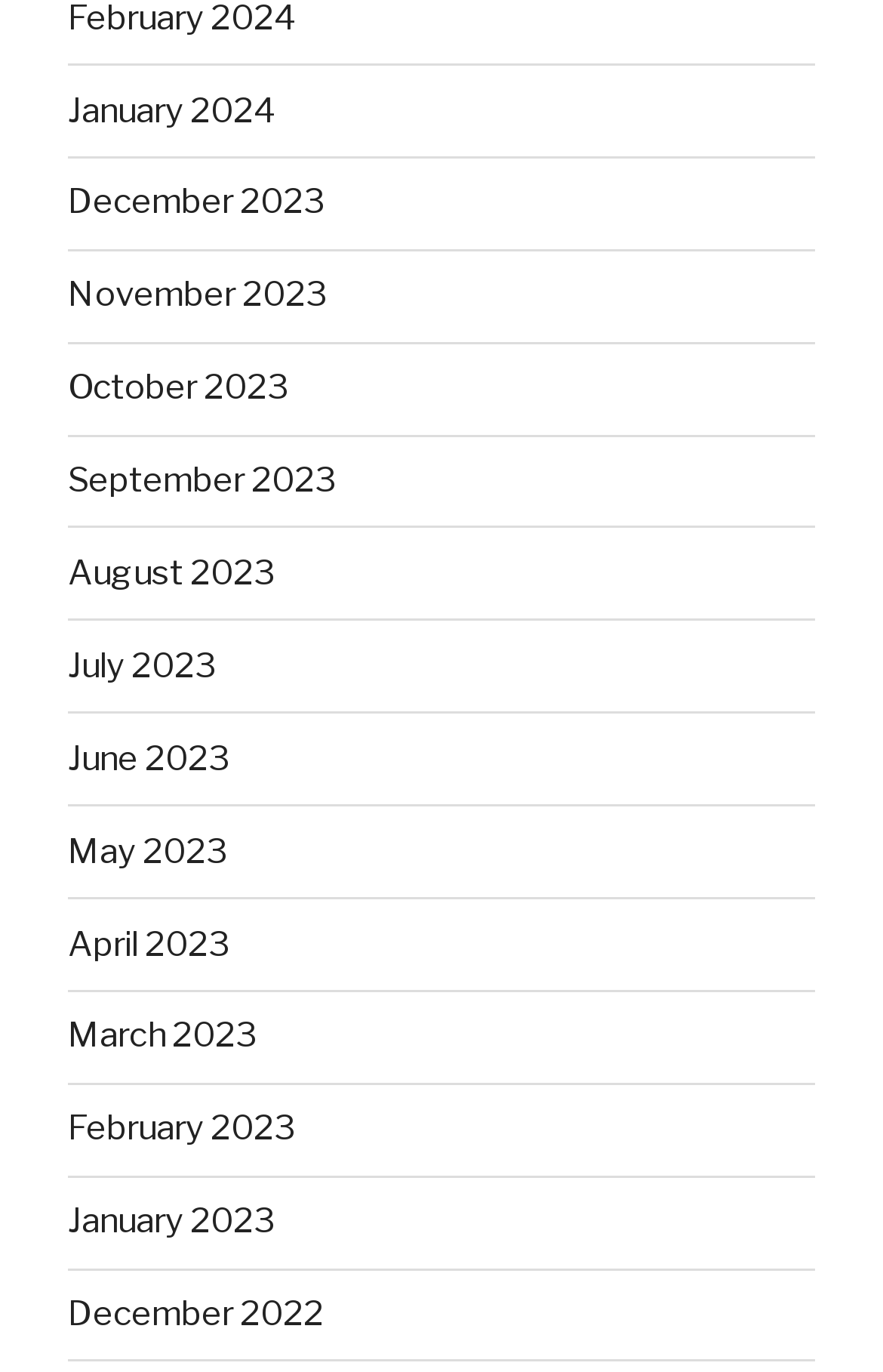Please identify the bounding box coordinates of the clickable element to fulfill the following instruction: "access September 2023". The coordinates should be four float numbers between 0 and 1, i.e., [left, top, right, bottom].

[0.077, 0.335, 0.379, 0.365]